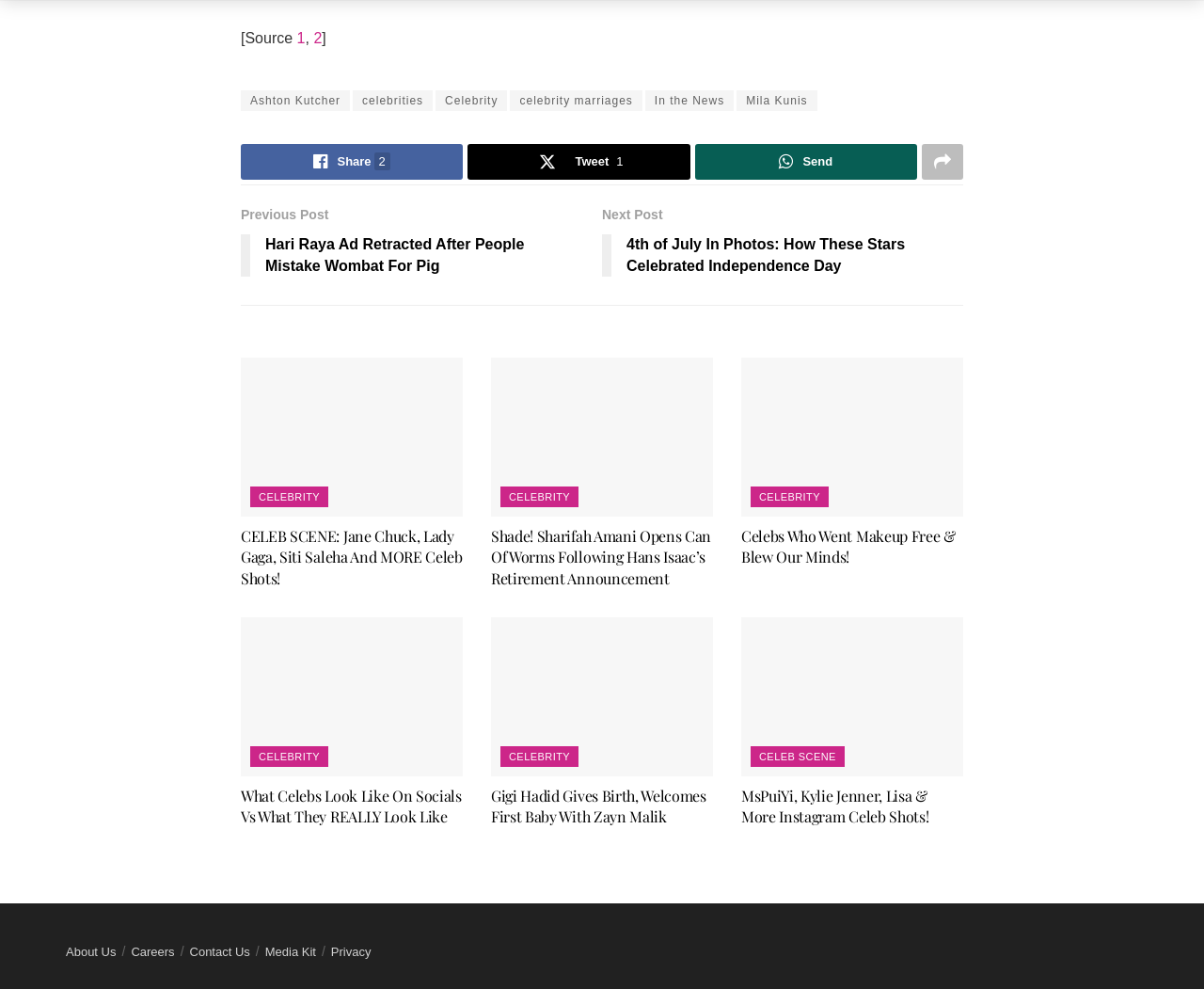What is the name of the celebrity mentioned in the second article?
Observe the image and answer the question with a one-word or short phrase response.

Sharifah Amani